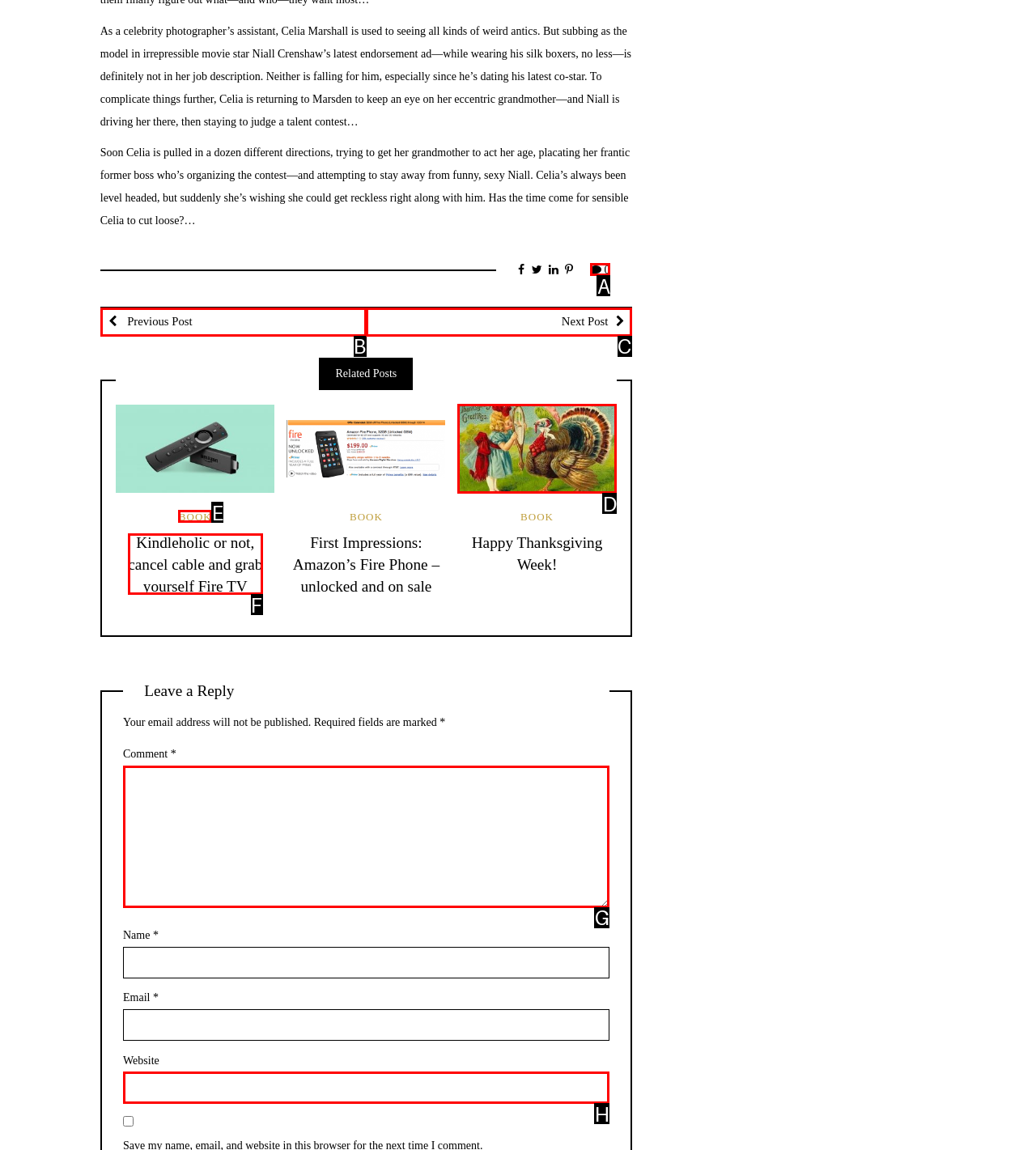Choose the HTML element that should be clicked to achieve this task: Leave a comment
Respond with the letter of the correct choice.

G